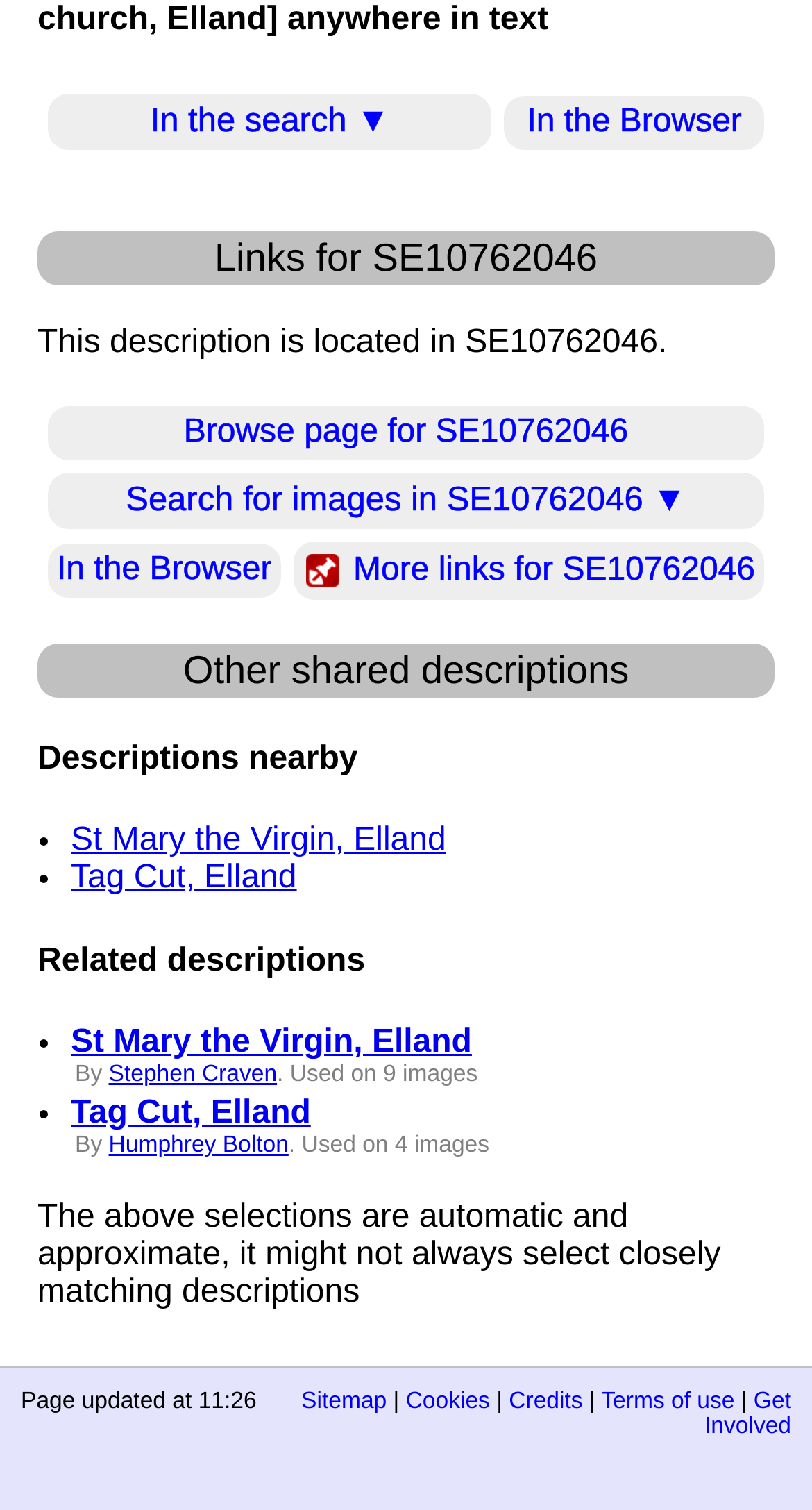Locate the bounding box of the UI element based on this description: "Science & Technology". Provide four float numbers between 0 and 1 as [left, top, right, bottom].

None